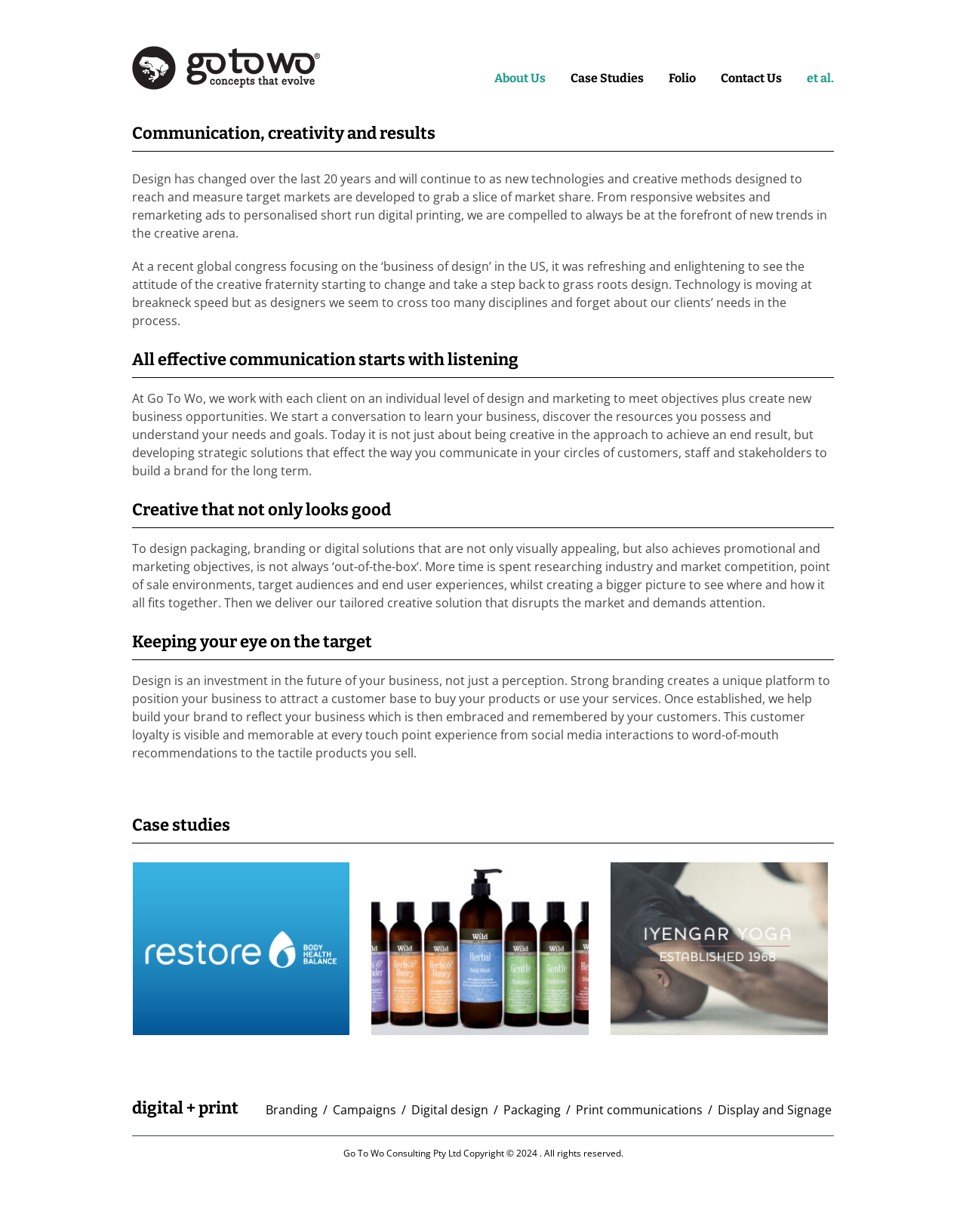Determine the bounding box coordinates for the area that needs to be clicked to fulfill this task: "Click on 'About Us'". The coordinates must be given as four float numbers between 0 and 1, i.e., [left, top, right, bottom].

[0.512, 0.058, 0.565, 0.07]